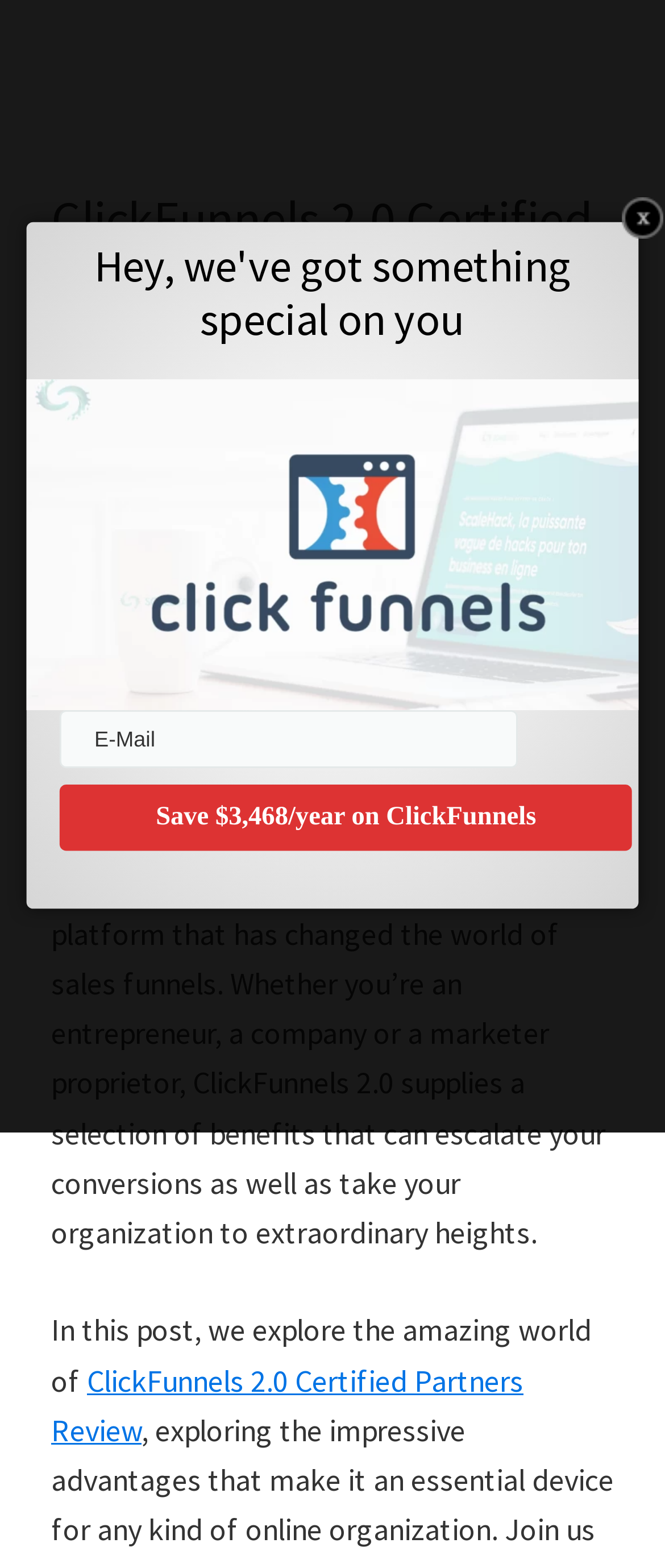What is the purpose of the sales funnel?
Answer the question with a single word or phrase by looking at the picture.

Optimize business capacity